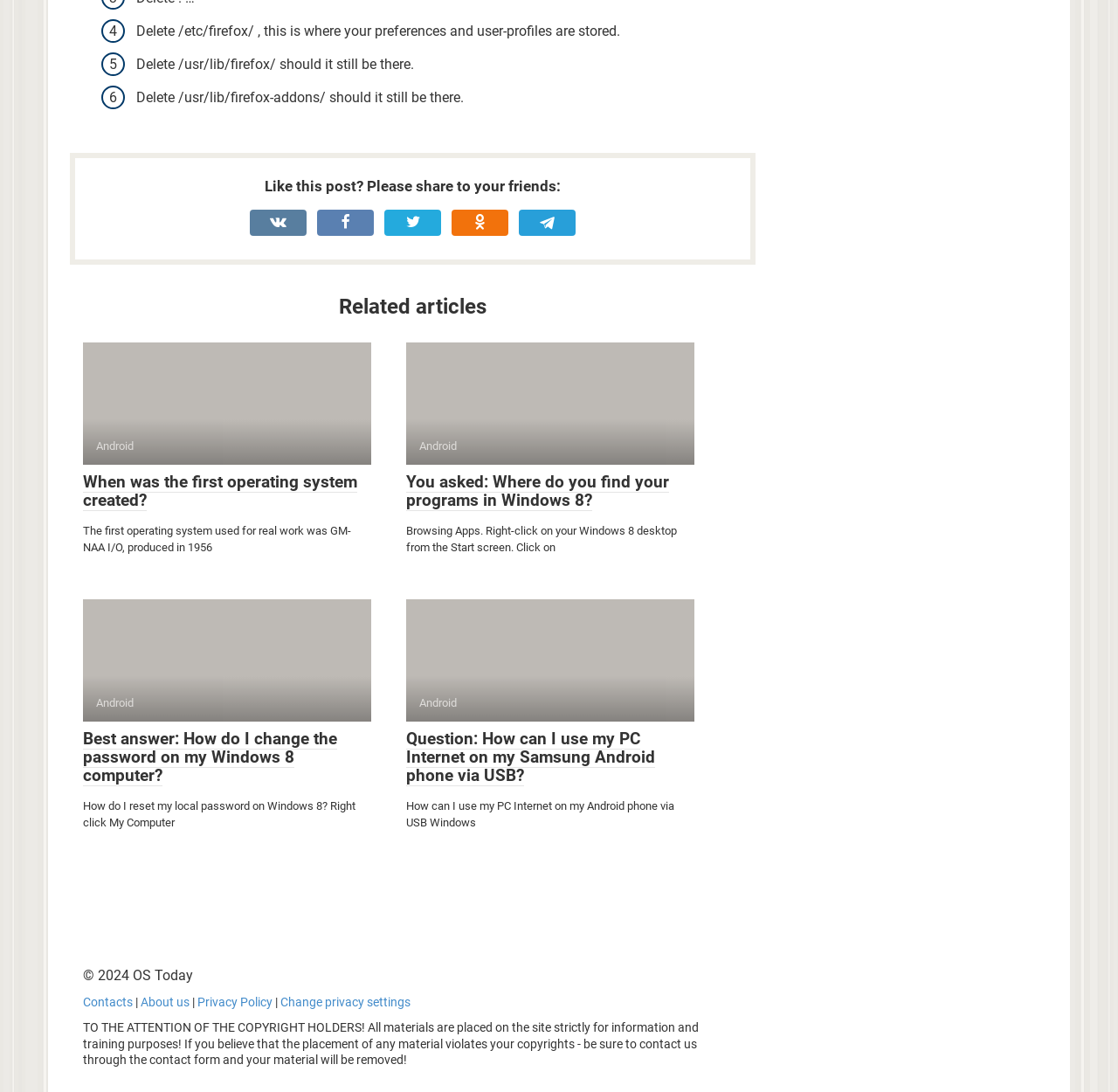Identify the bounding box coordinates of the clickable region required to complete the instruction: "Read the article about the first operating system". The coordinates should be given as four float numbers within the range of 0 and 1, i.e., [left, top, right, bottom].

[0.074, 0.48, 0.314, 0.507]